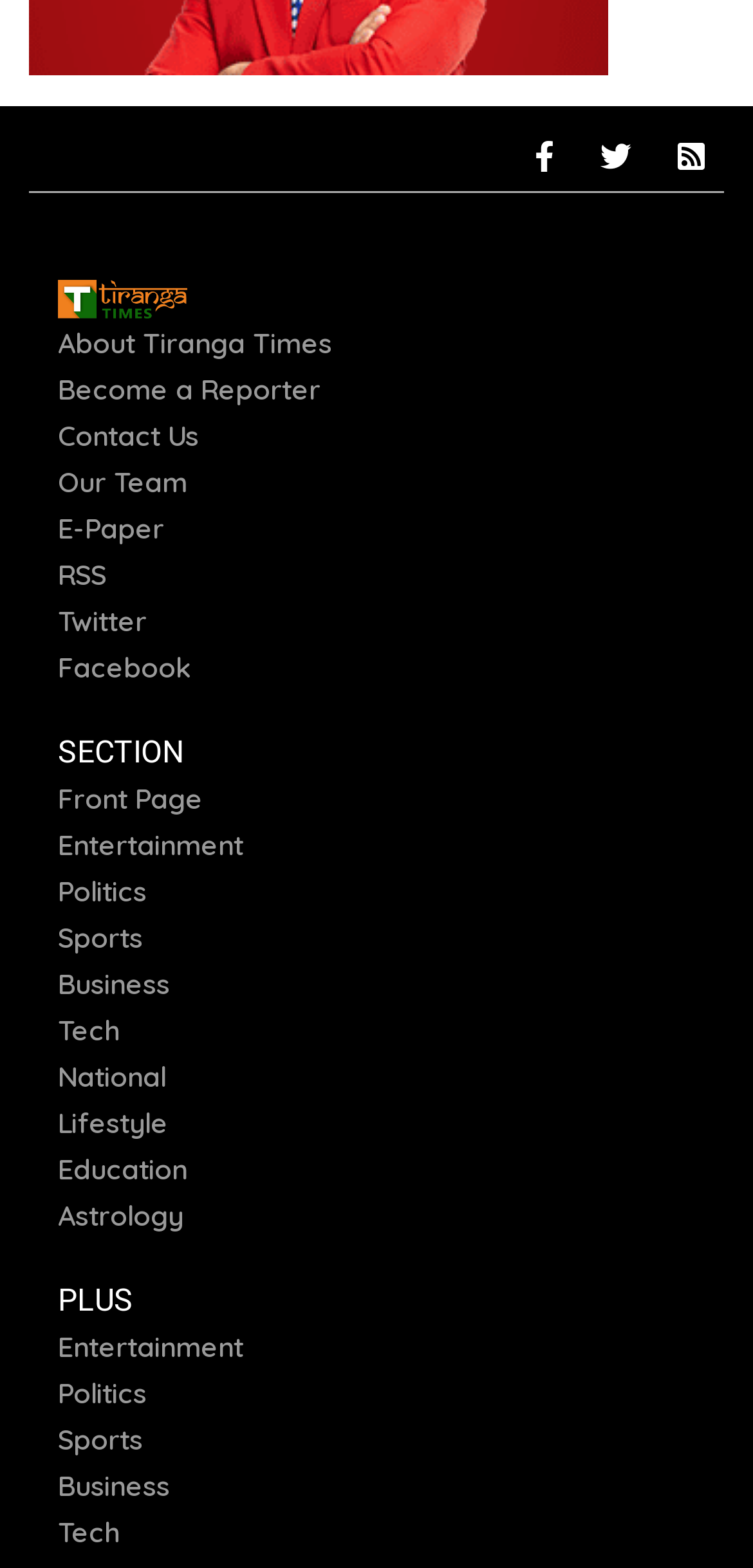Please pinpoint the bounding box coordinates for the region I should click to adhere to this instruction: "Click the 'Allow all cookies' link".

None